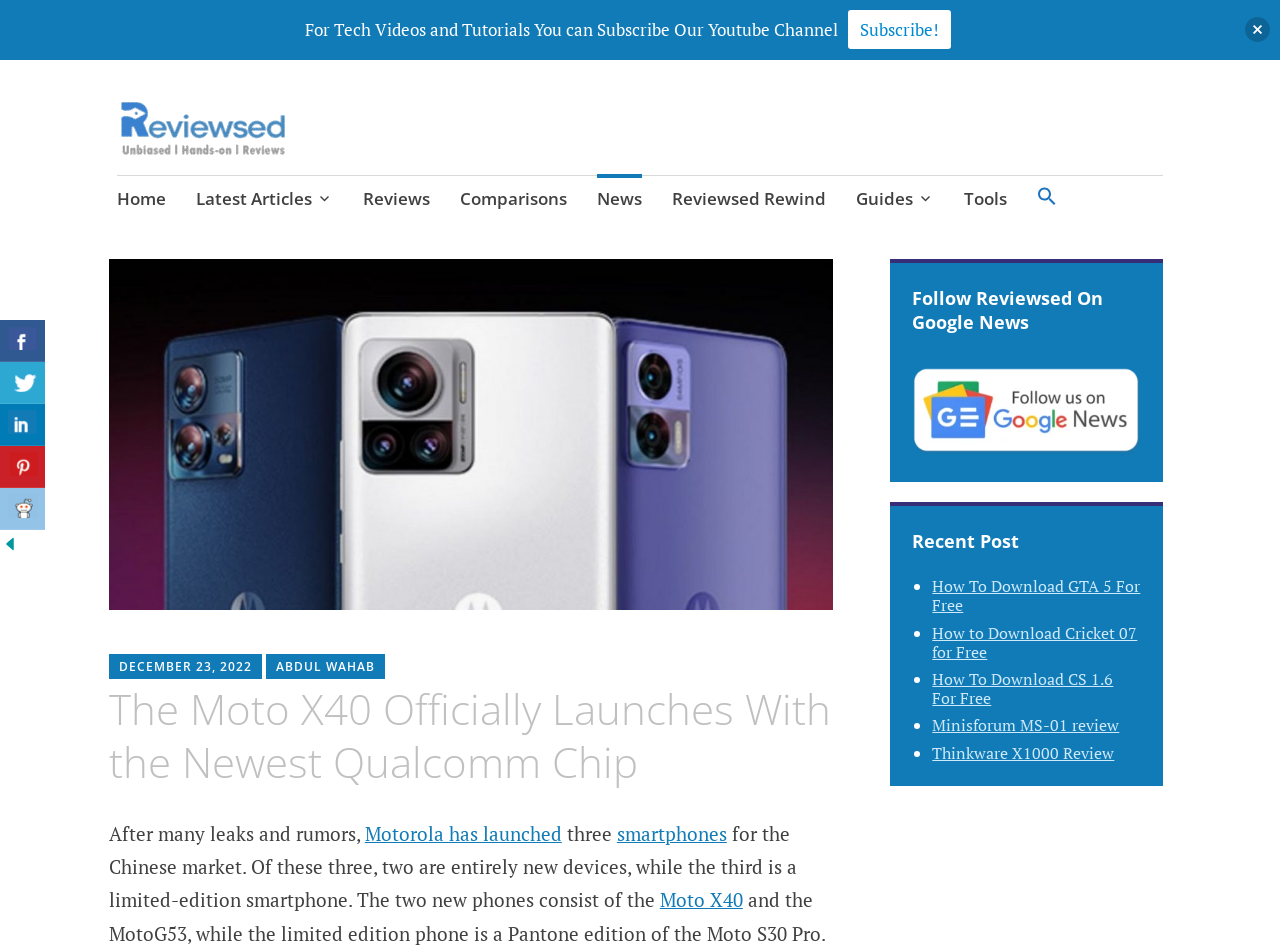Specify the bounding box coordinates of the area that needs to be clicked to achieve the following instruction: "Share this with friends on Facebook".

[0.0, 0.337, 0.035, 0.381]